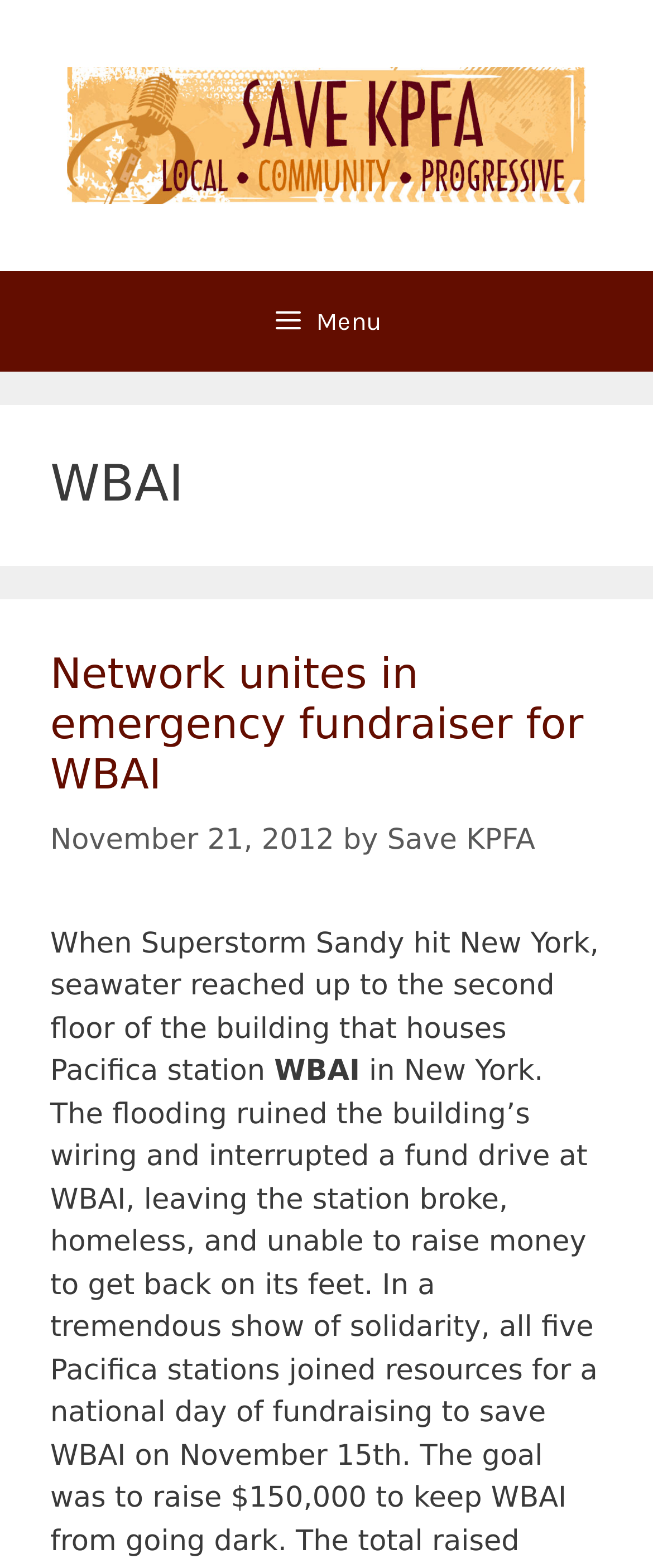Give a detailed account of the webpage, highlighting key information.

The webpage is about WBAI, a Pacifica station, and its emergency fundraiser. At the top of the page, there is a banner with a link to "SaveKPFA" and an image with the same name. Below the banner, there is a navigation menu labeled "Primary" with a button to expand or collapse it.

The main content of the page is divided into sections. The first section has a heading "WBAI" and a subheading "Network unites in emergency fundraiser for WBAI", which is also a link. Below the subheading, there is a timestamp "November 21, 2012" and a byline "by Save KPFA". 

The main article starts with a paragraph of text describing the impact of Superstorm Sandy on the building that houses WBAI. The text is followed by another mention of "WBAI" in a separate line.